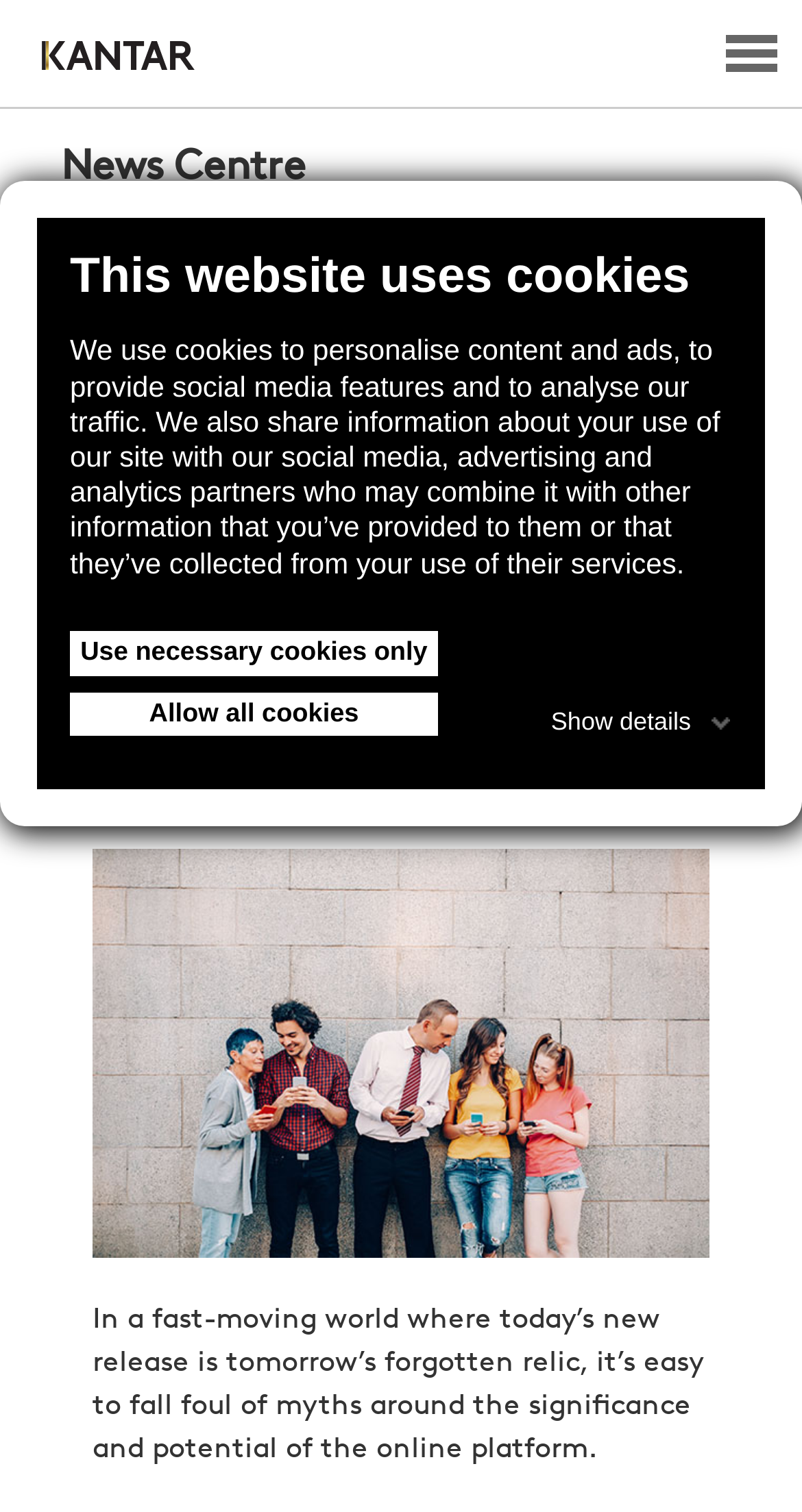Identify the bounding box coordinates of the clickable region required to complete the instruction: "Click the Share button". The coordinates should be given as four float numbers within the range of 0 and 1, i.e., [left, top, right, bottom].

[0.115, 0.526, 0.21, 0.546]